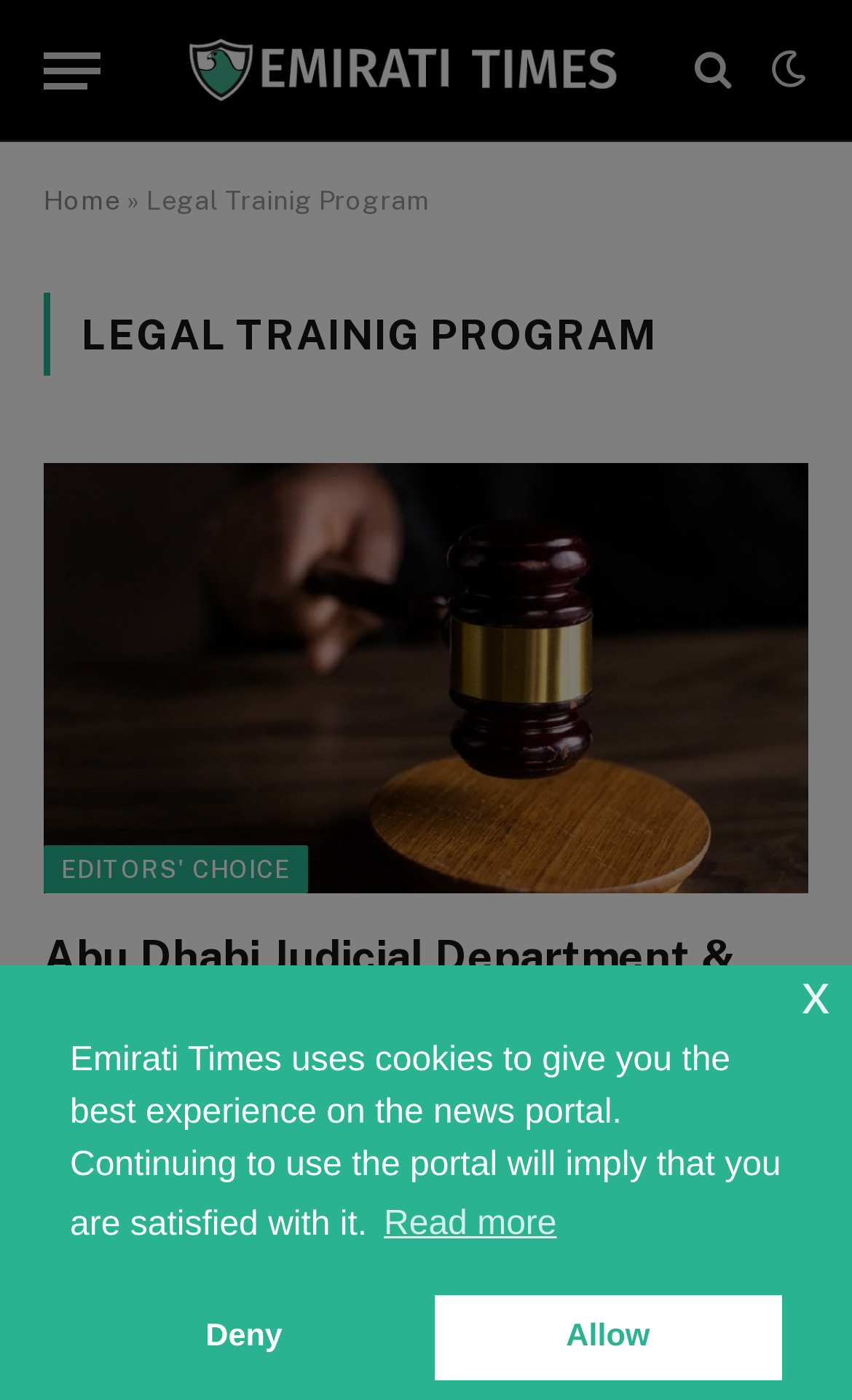Can you determine the main header of this webpage?

LEGAL TRAINIG PROGRAM